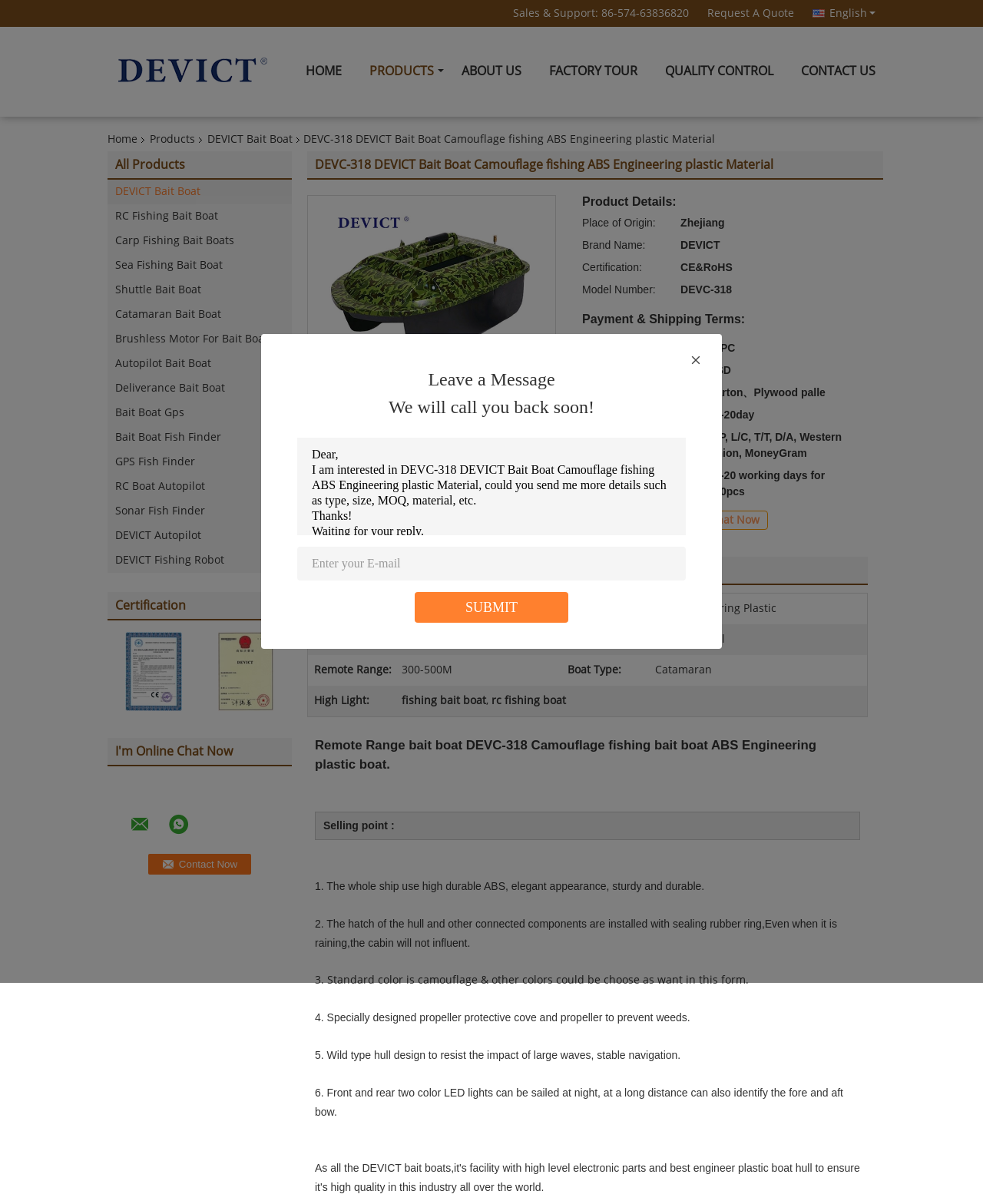Identify the bounding box coordinates of the clickable region required to complete the instruction: "Click the 'Request A Quote' link". The coordinates should be given as four float numbers within the range of 0 and 1, i.e., [left, top, right, bottom].

[0.72, 0.0, 0.808, 0.022]